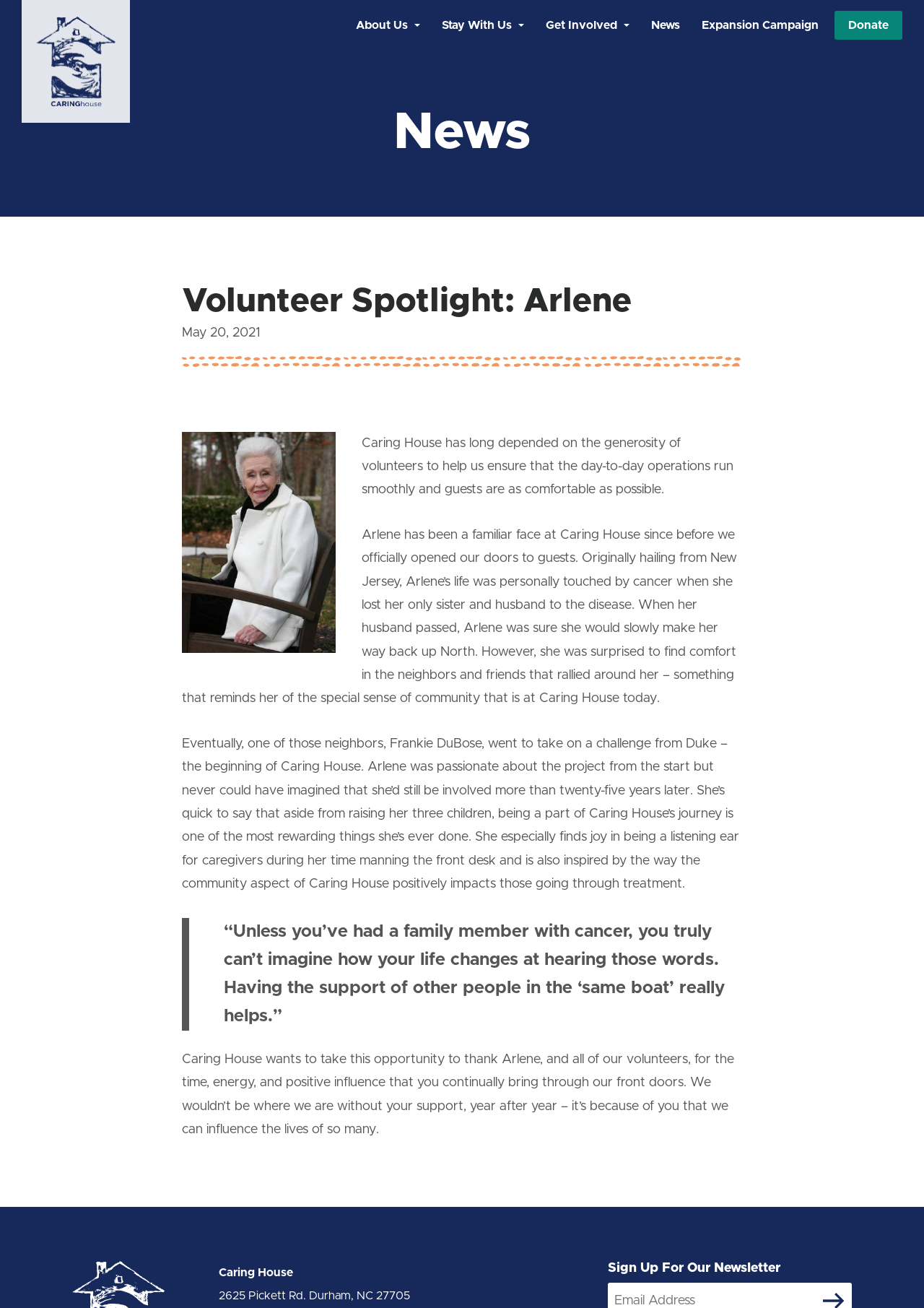Find the bounding box coordinates of the UI element according to this description: "News".

[0.693, 0.003, 0.747, 0.036]